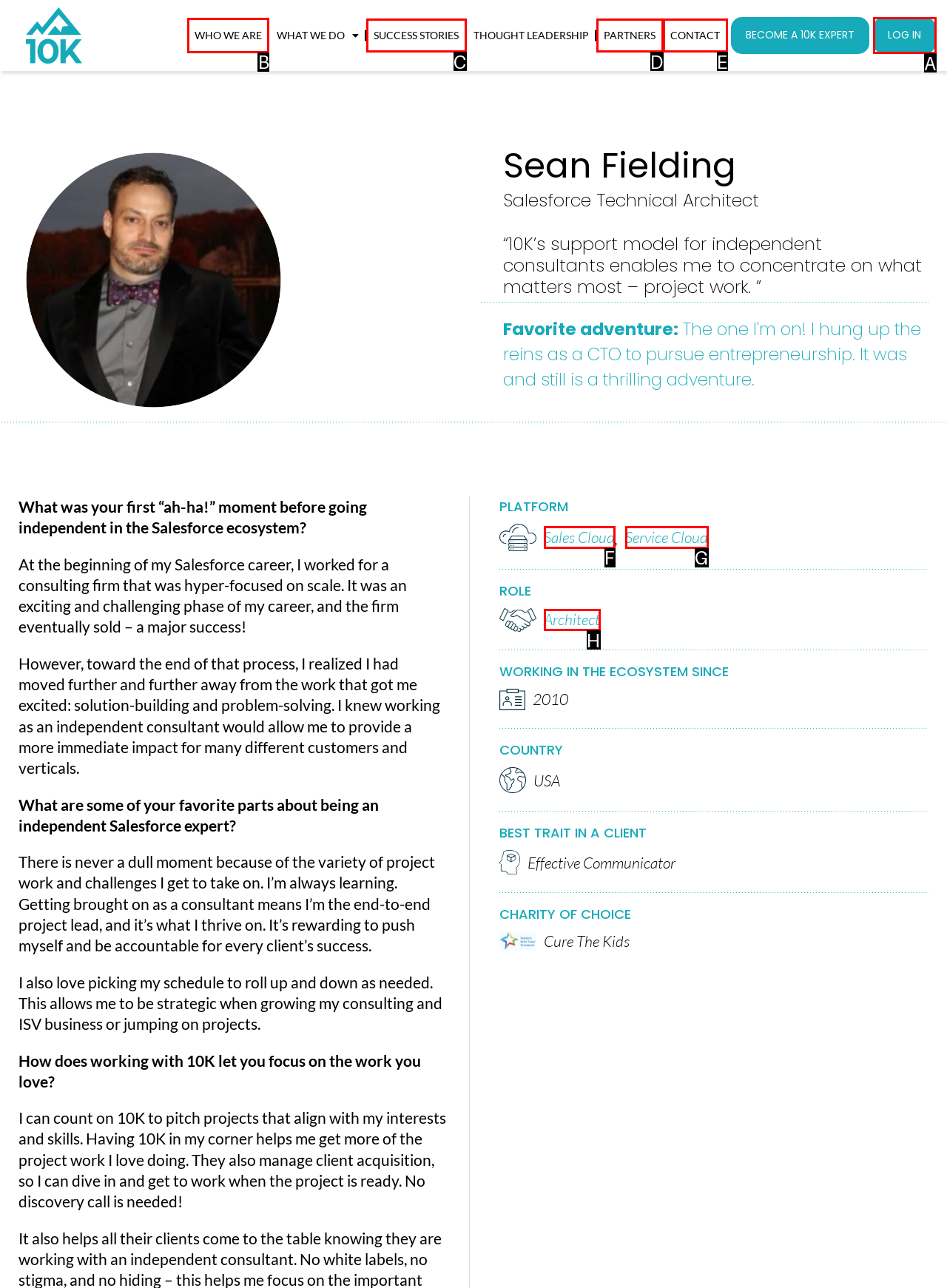Which HTML element should be clicked to perform the following task: Click WHO WE ARE
Reply with the letter of the appropriate option.

B